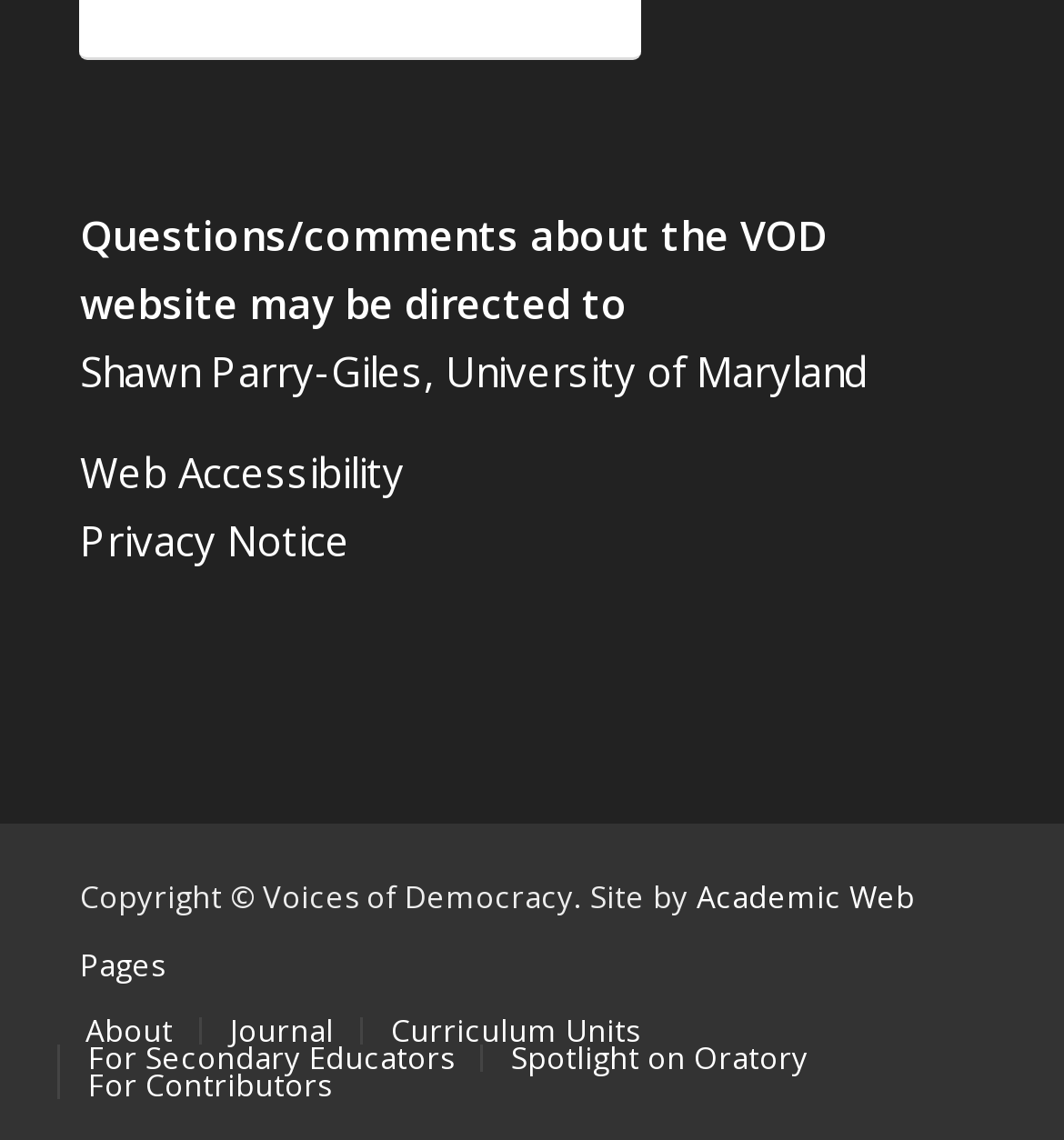Locate the bounding box for the described UI element: "Schedule A Tour". Ensure the coordinates are four float numbers between 0 and 1, formatted as [left, top, right, bottom].

None